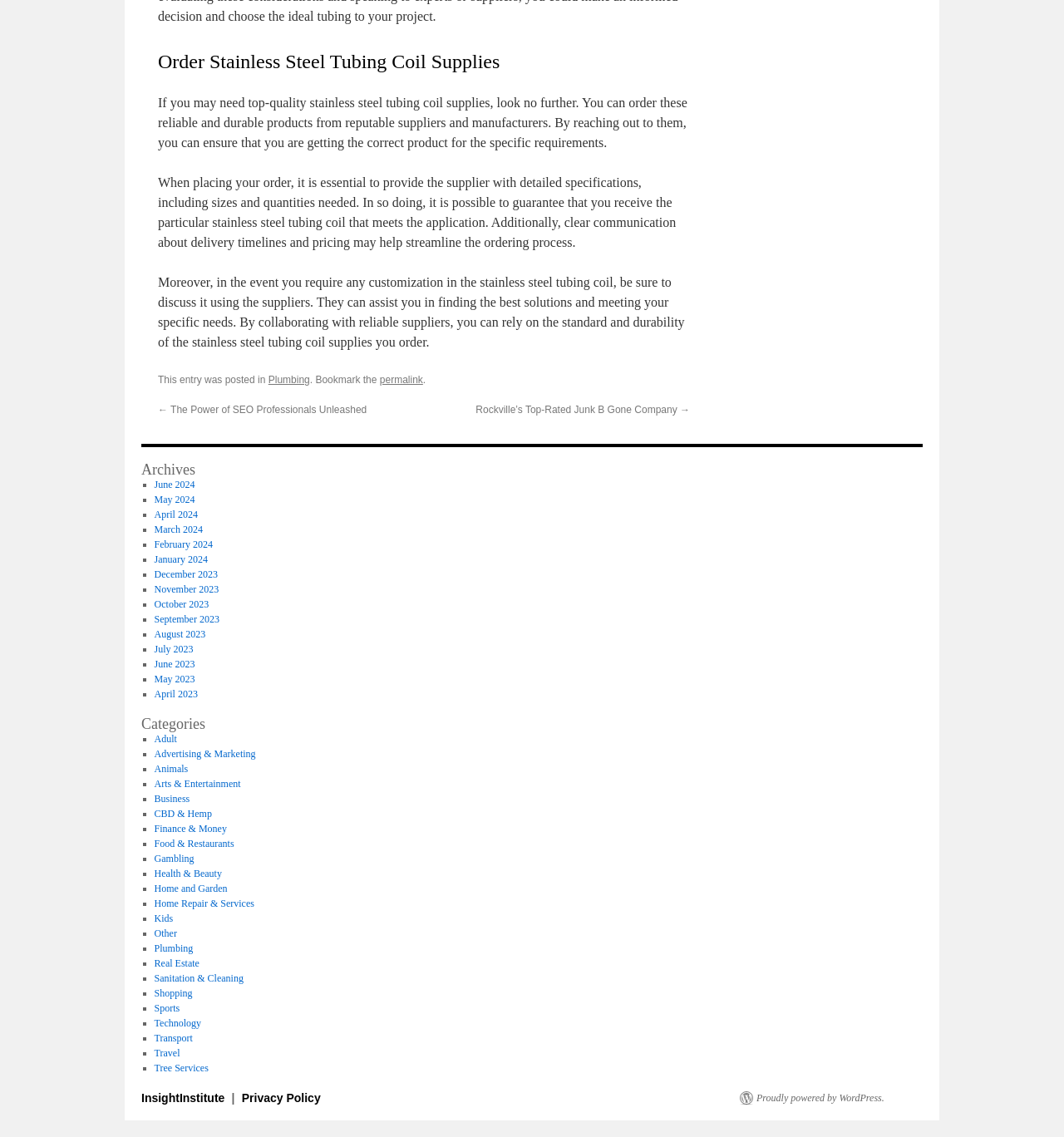What can suppliers assist with?
Please provide a detailed and thorough answer to the question.

The webpage states that suppliers can assist with customization in the stainless steel tubing coil, and they can help find the best solutions to meet specific needs.